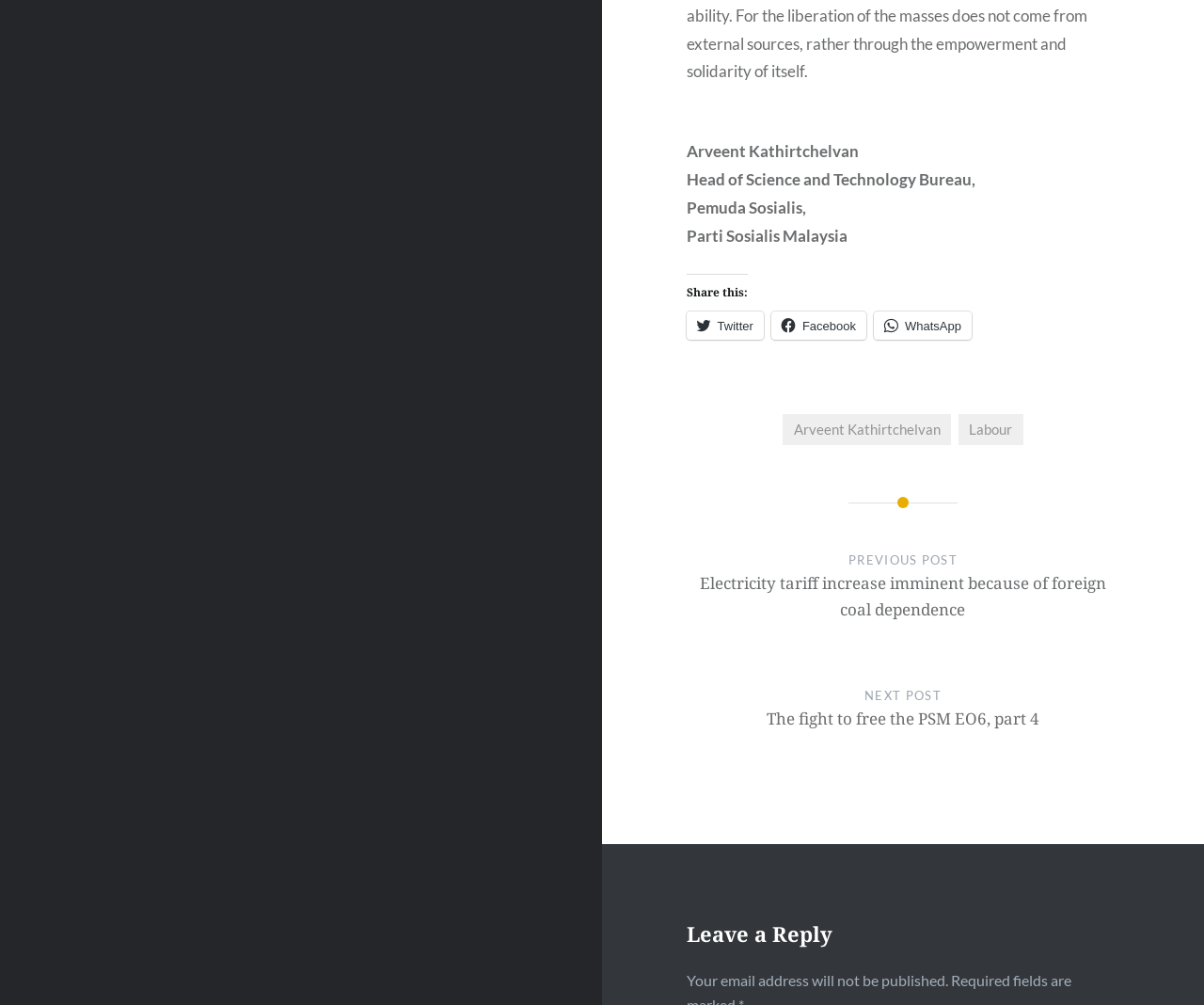Can you provide the bounding box coordinates for the element that should be clicked to implement the instruction: "Share this on Twitter"?

[0.57, 0.38, 0.634, 0.408]